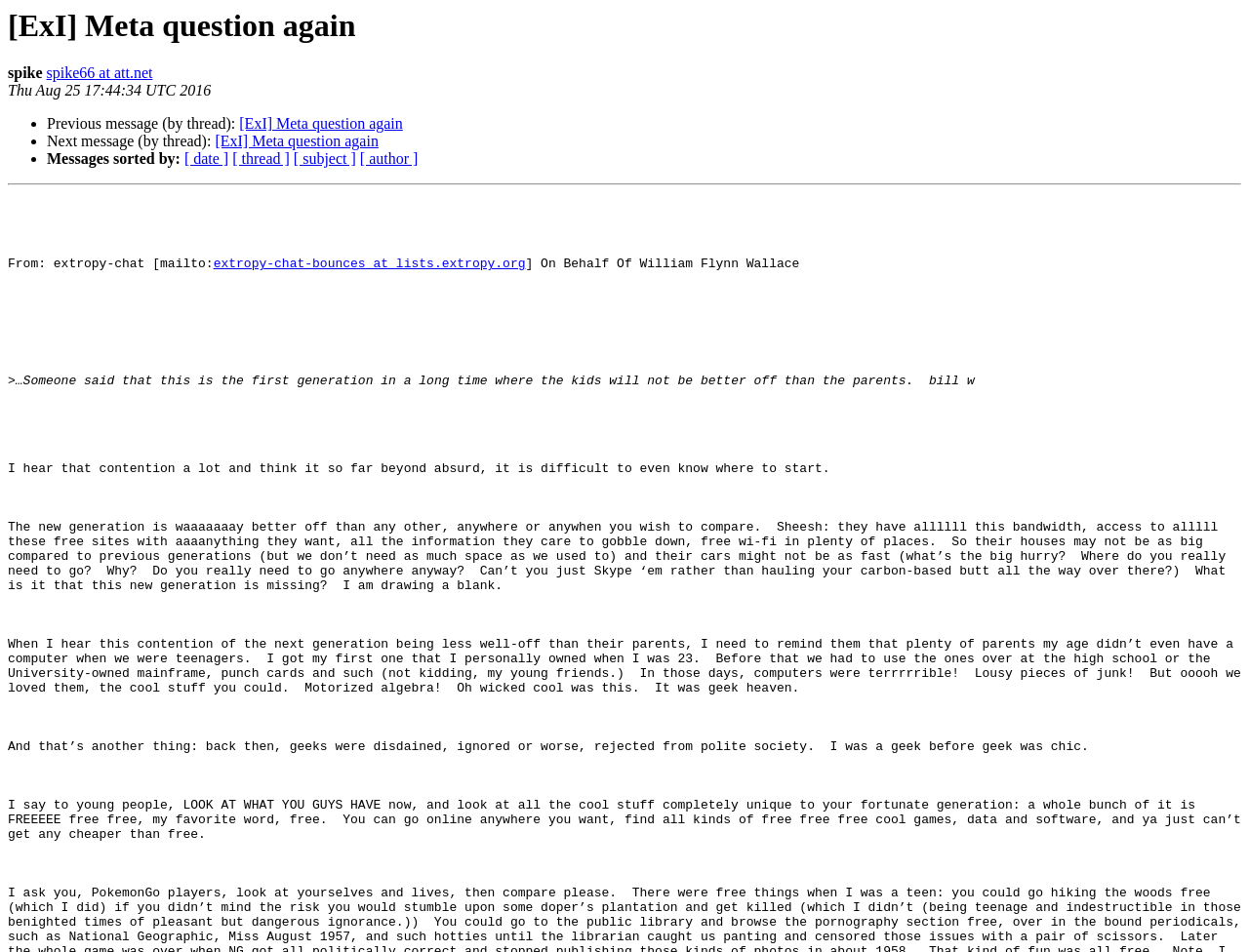What is the email address of the sender?
Answer briefly with a single word or phrase based on the image.

extropy-chat-bounces at lists.extropy.org